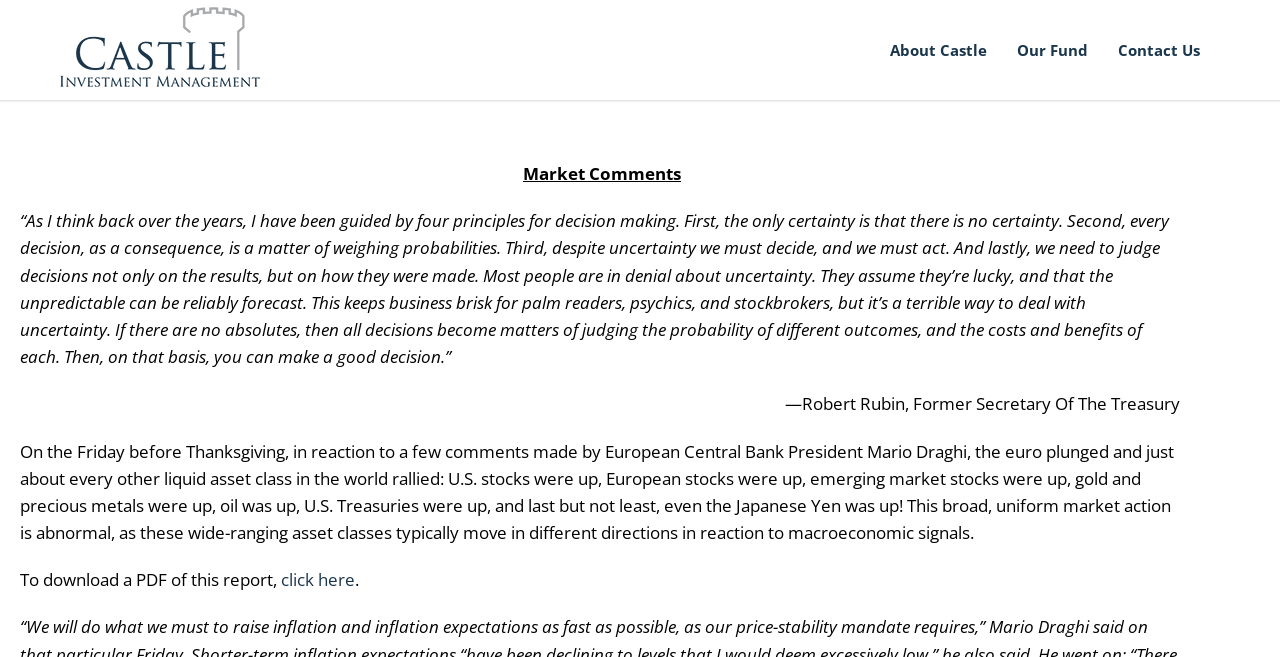Given the description of the UI element: "alt="Castle Investment Management"", predict the bounding box coordinates in the form of [left, top, right, bottom], with each value being a float between 0 and 1.

[0.047, 0.093, 0.203, 0.143]